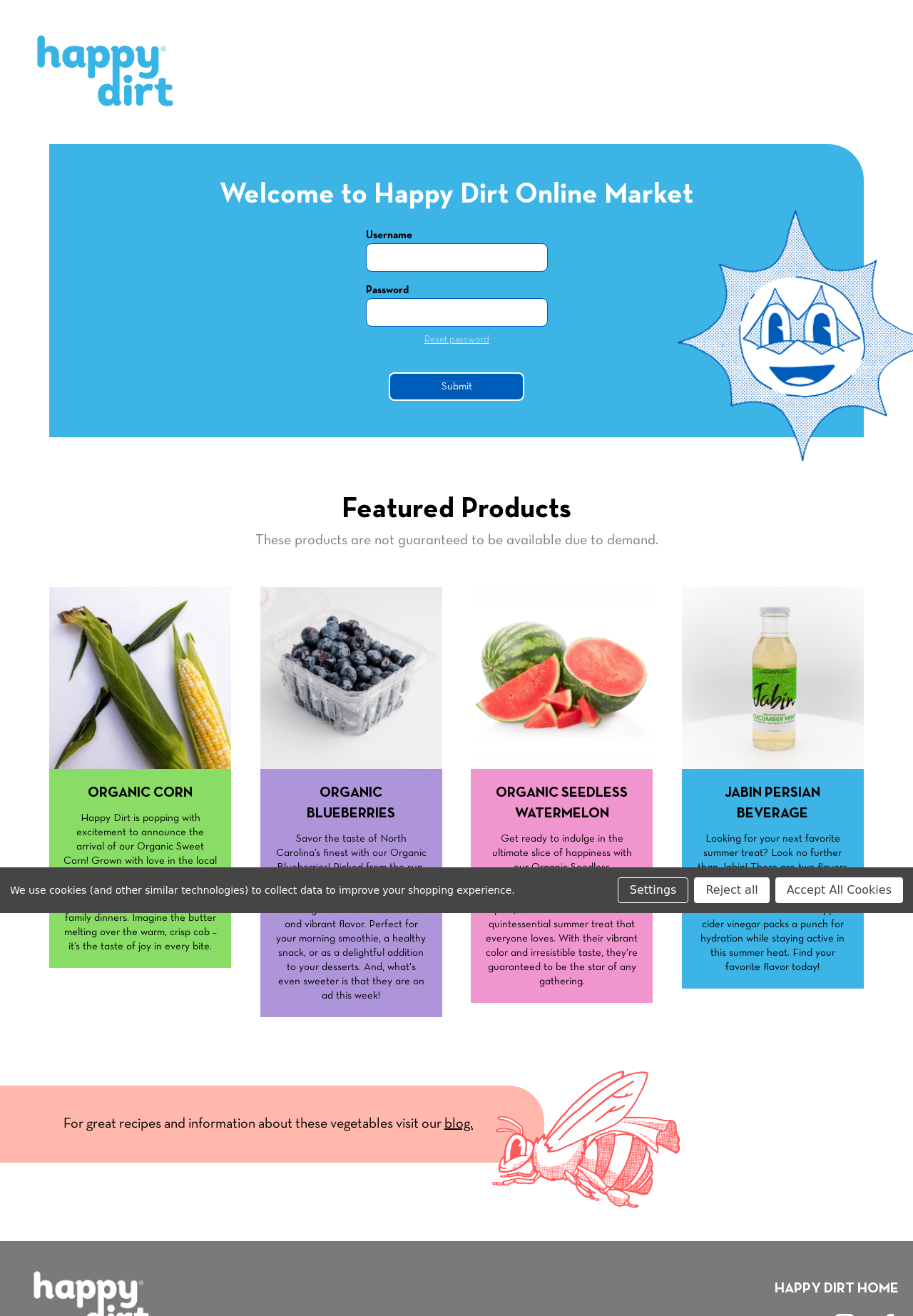Could you indicate the bounding box coordinates of the region to click in order to complete this instruction: "View featured product Organic Corn".

[0.054, 0.446, 0.253, 0.773]